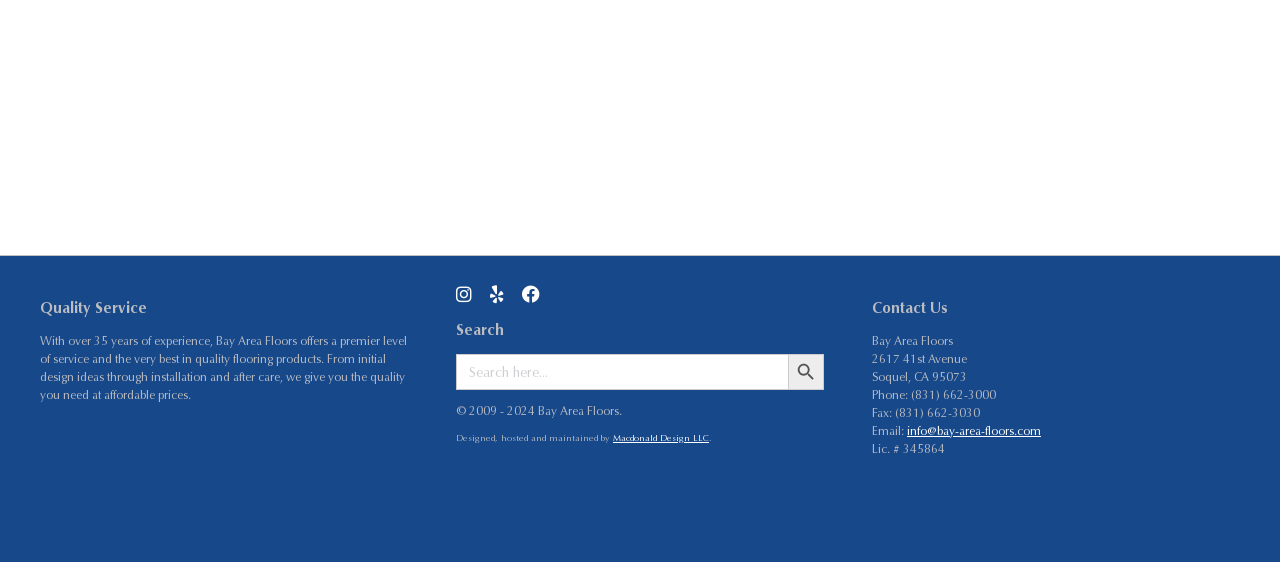Given the description: "Search Button", determine the bounding box coordinates of the UI element. The coordinates should be formatted as four float numbers between 0 and 1, [left, top, right, bottom].

[0.616, 0.63, 0.644, 0.694]